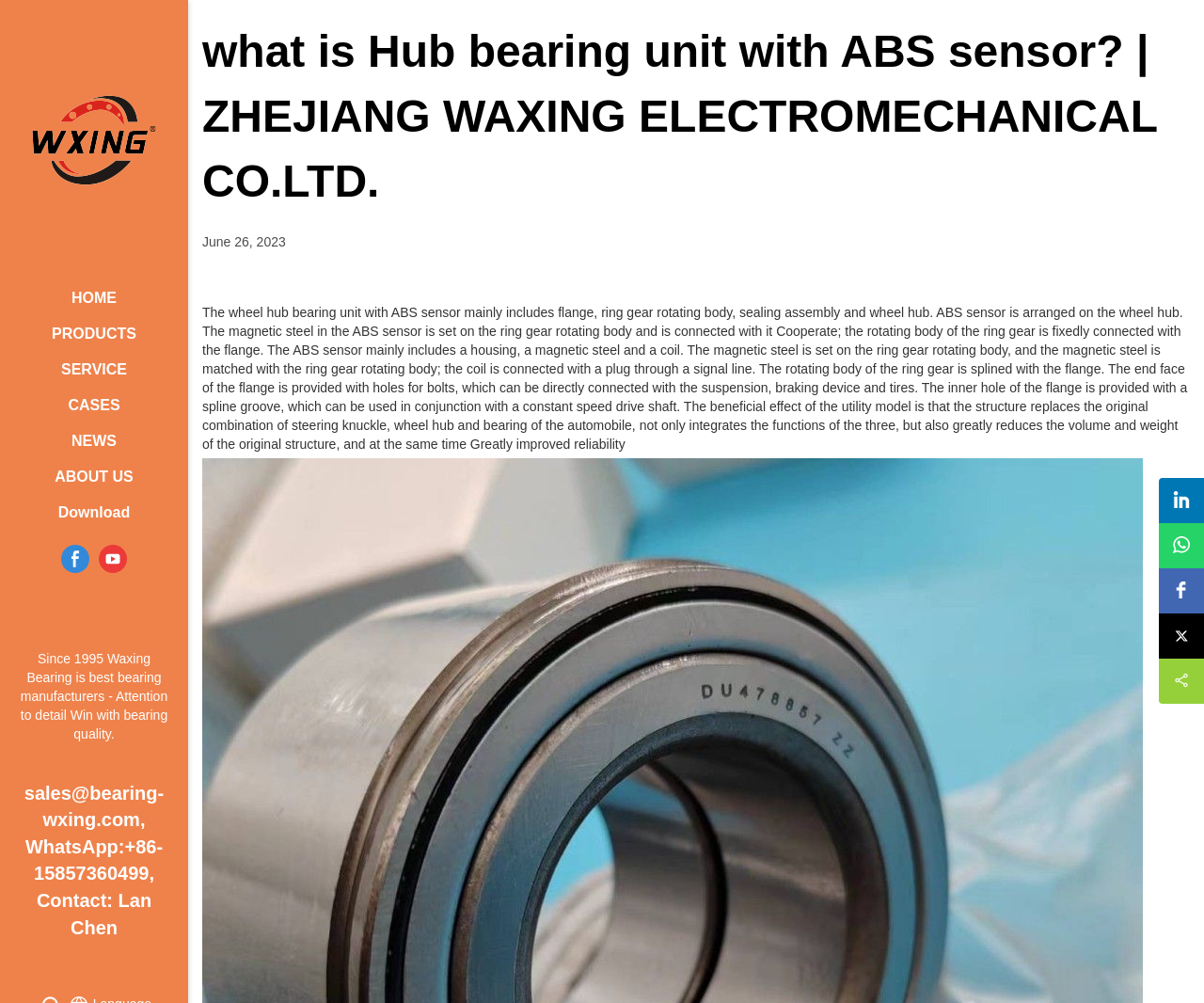Give a one-word or one-phrase response to the question: 
How can the flange be connected?

Directly connected with suspension, braking device and tires